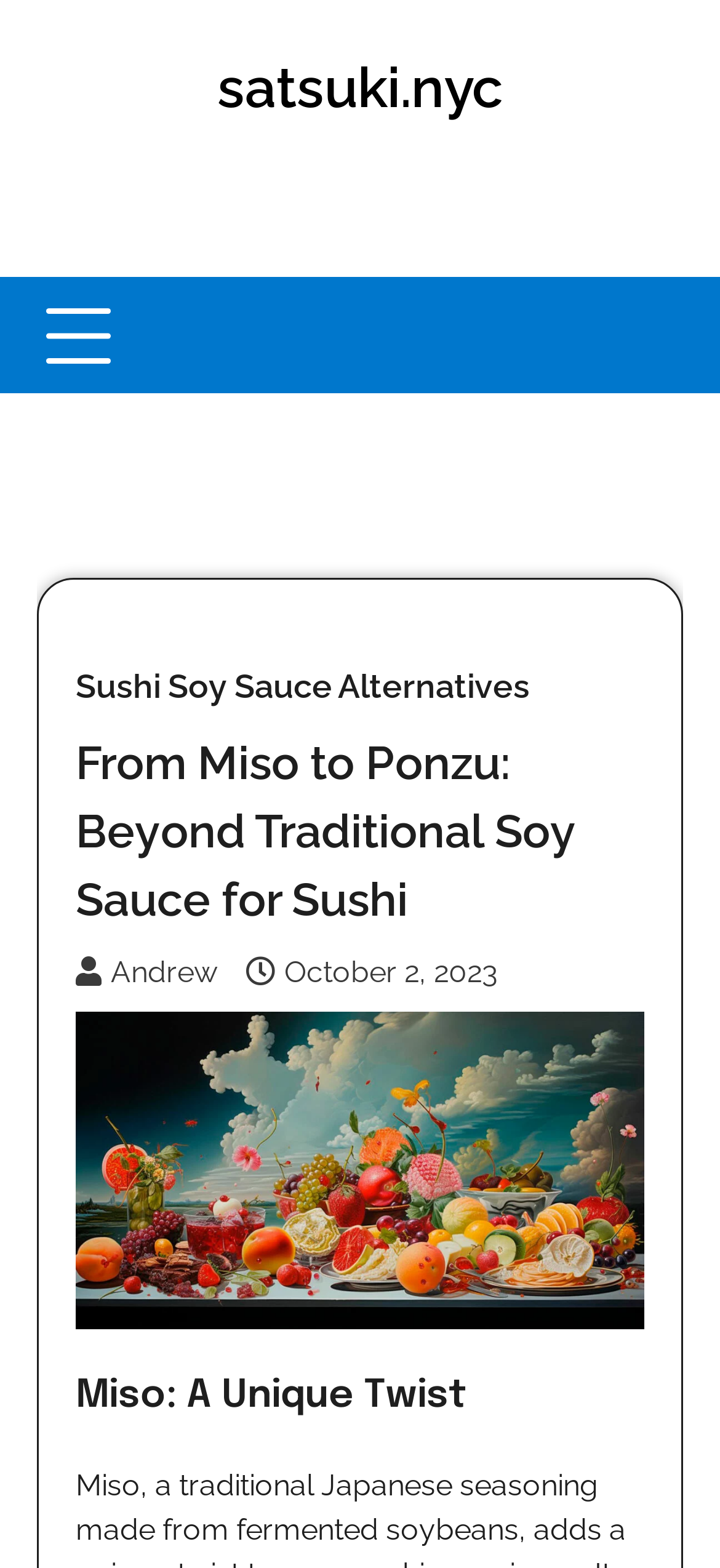Please answer the following question using a single word or phrase: 
What is the author of the article?

Andrew